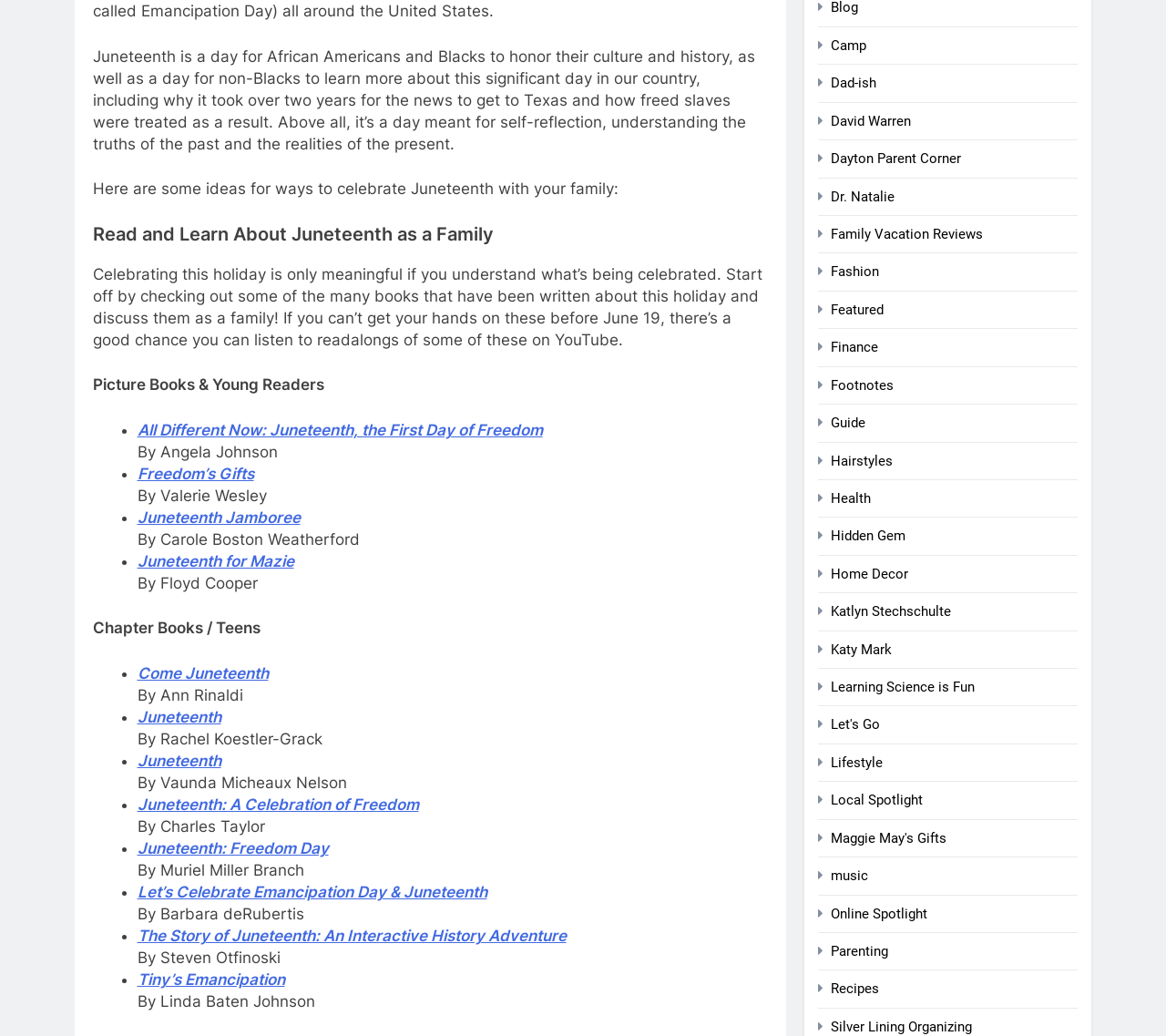Bounding box coordinates are specified in the format (top-left x, top-left y, bottom-right x, bottom-right y). All values are floating point numbers bounded between 0 and 1. Please provide the bounding box coordinate of the region this sentence describes: Juneteenth: A Celebration of Freedom

[0.118, 0.768, 0.359, 0.785]